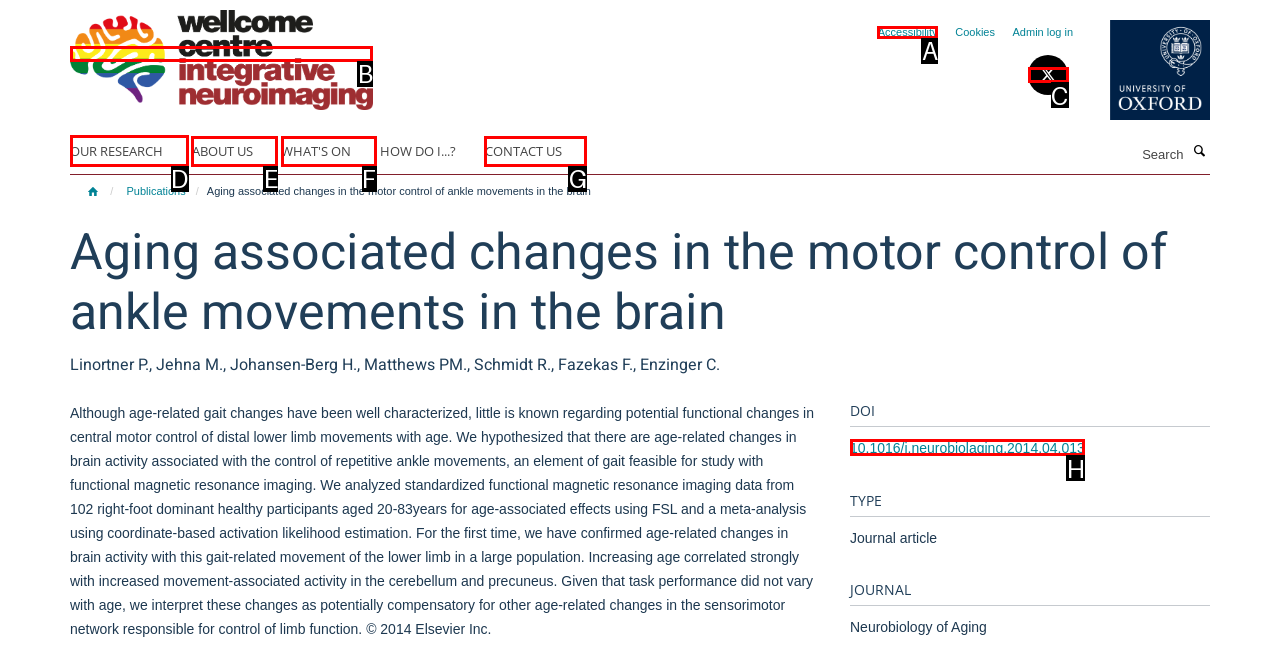Identify the correct UI element to click on to achieve the following task: Learn more about the research Respond with the corresponding letter from the given choices.

D